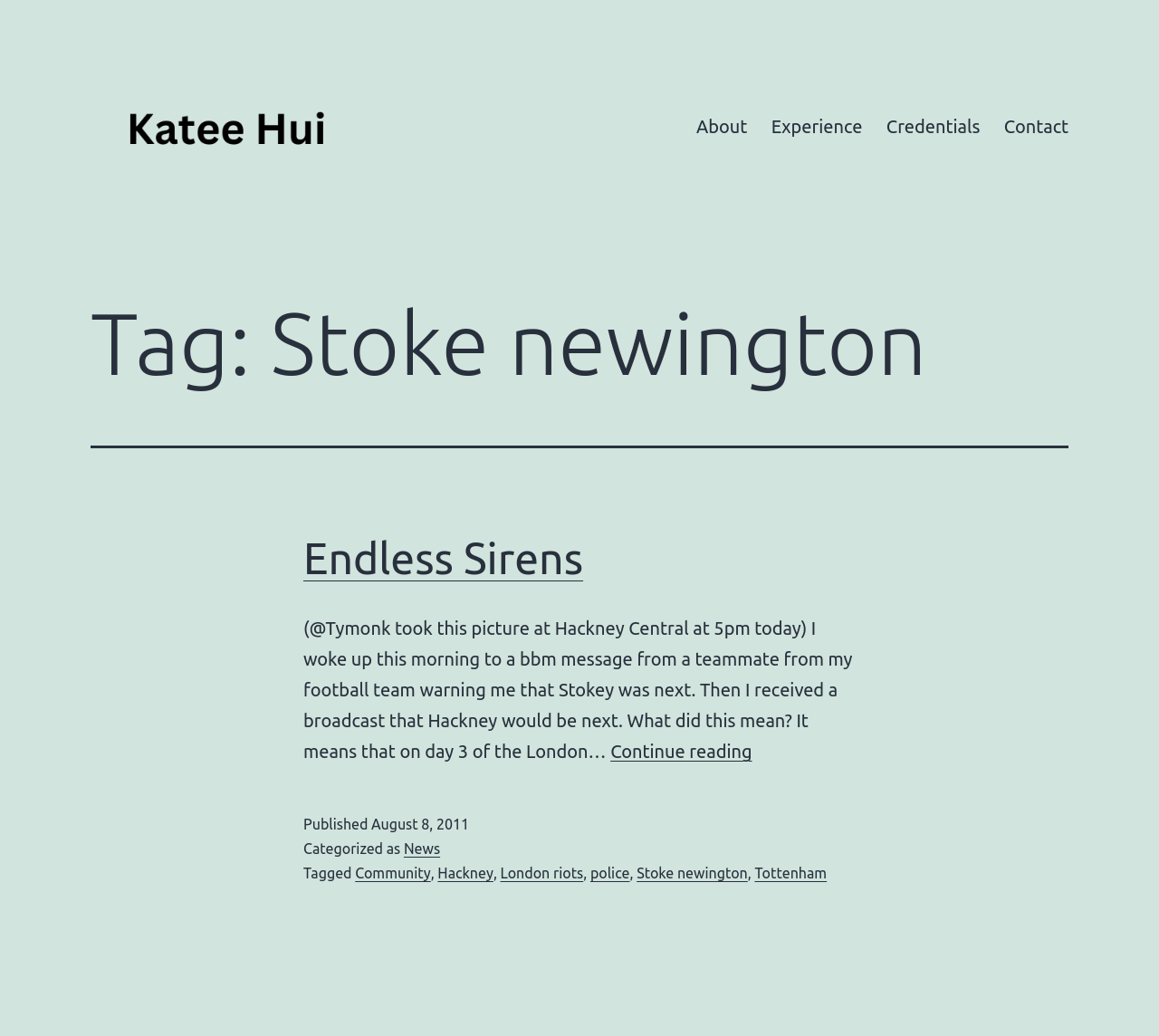Answer the question below in one word or phrase:
What is the date of publication?

August 8, 2011